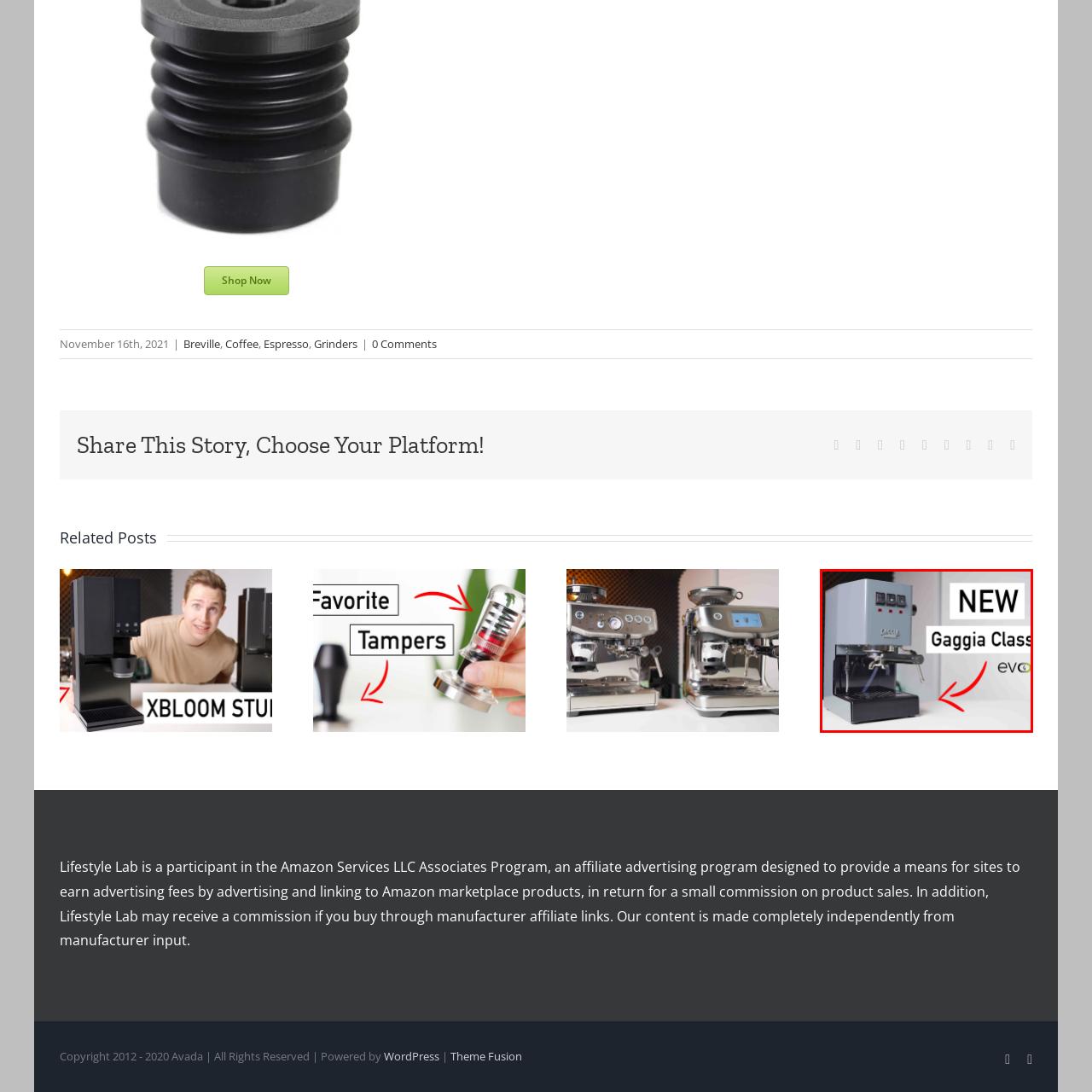Focus on the area highlighted by the red bounding box and give a thorough response to the following question, drawing from the image: What is the style of the coffee machine's design?

The caption describes the coffee machine as having a 'minimalist style' with a 'metallic finish', which suggests a clean and simple design aesthetic. The image also shows a lack of clutter or unnecessary features on the machine's front panel, further supporting the minimalist design style.